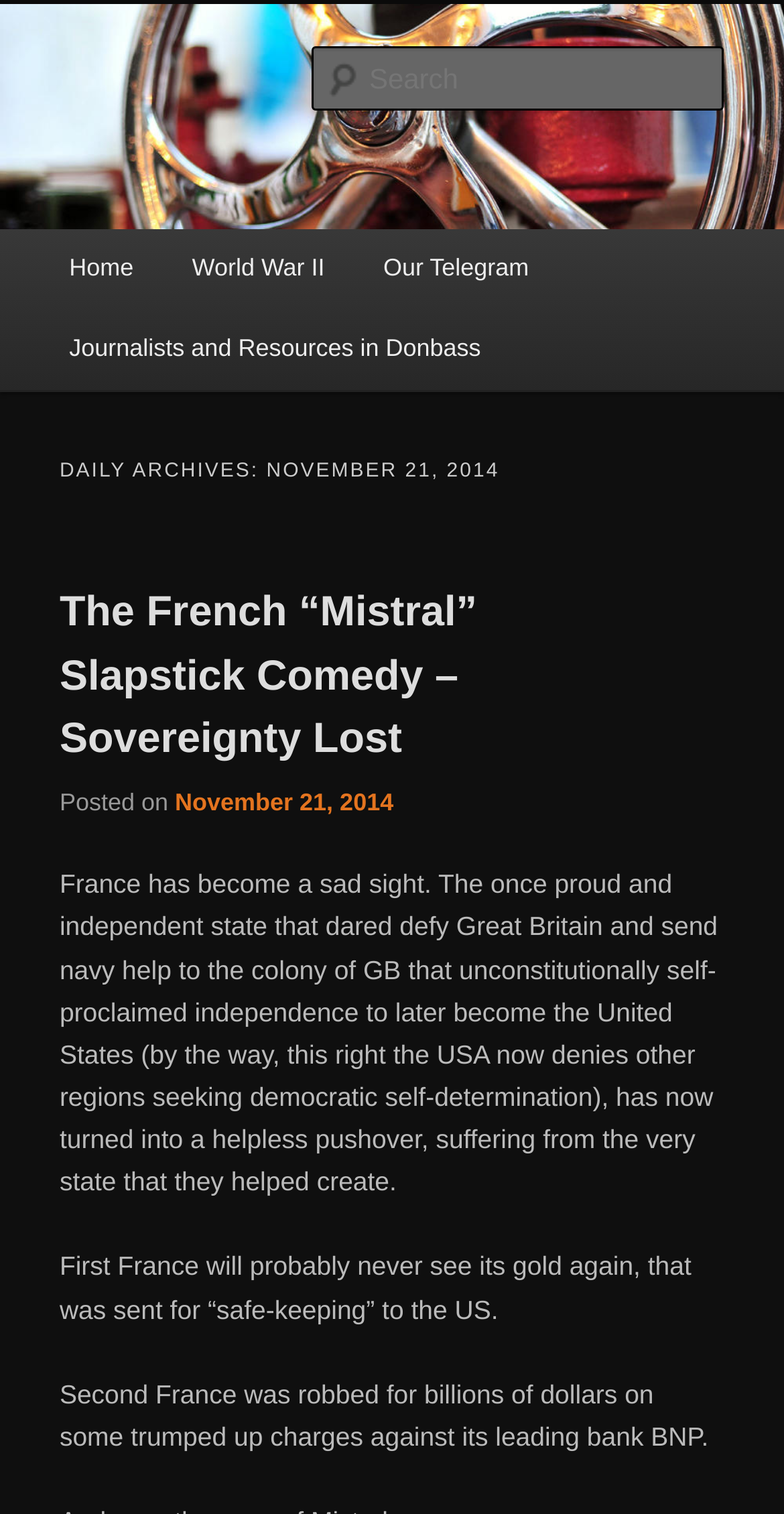Please provide the bounding box coordinates for the element that needs to be clicked to perform the instruction: "Read the article 'The French “Mistral” Slapstick Comedy – Sovereignty Lost'". The coordinates must consist of four float numbers between 0 and 1, formatted as [left, top, right, bottom].

[0.076, 0.364, 0.924, 0.518]